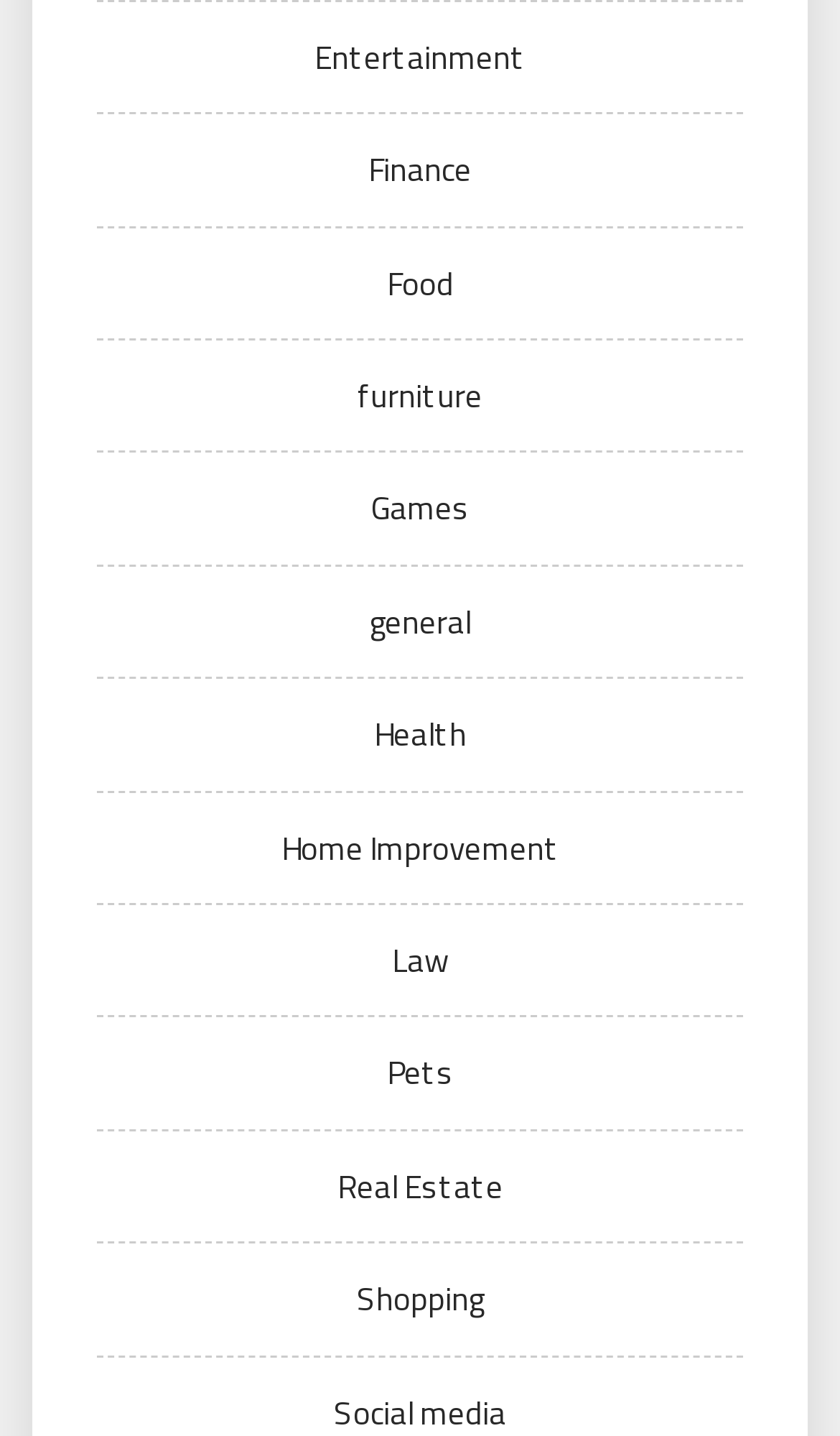Please find and report the bounding box coordinates of the element to click in order to perform the following action: "Learn about Health". The coordinates should be expressed as four float numbers between 0 and 1, in the format [left, top, right, bottom].

[0.445, 0.494, 0.555, 0.529]